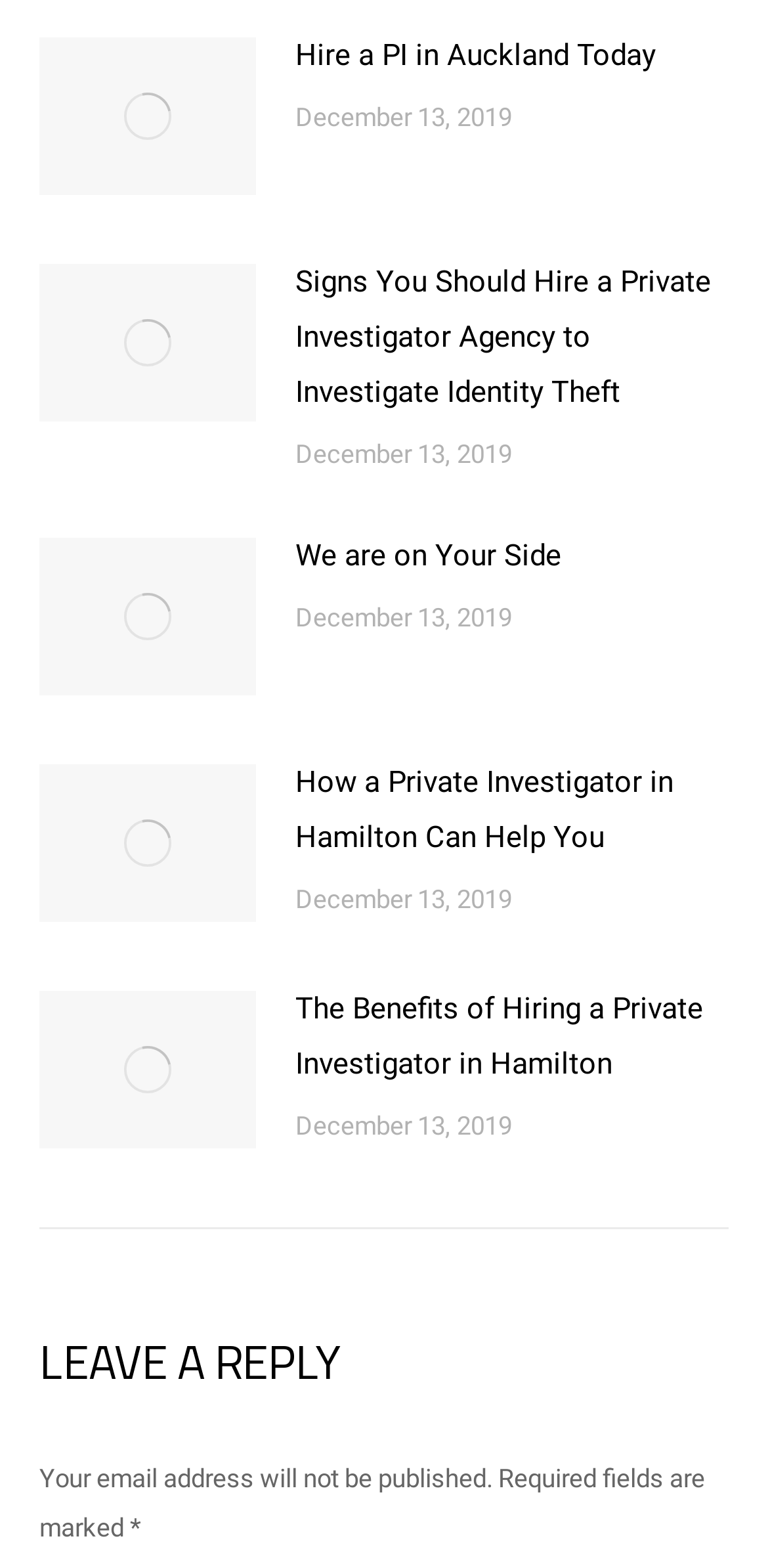Given the description of a UI element: "parent_node: English", identify the bounding box coordinates of the matching element in the webpage screenshot.

None